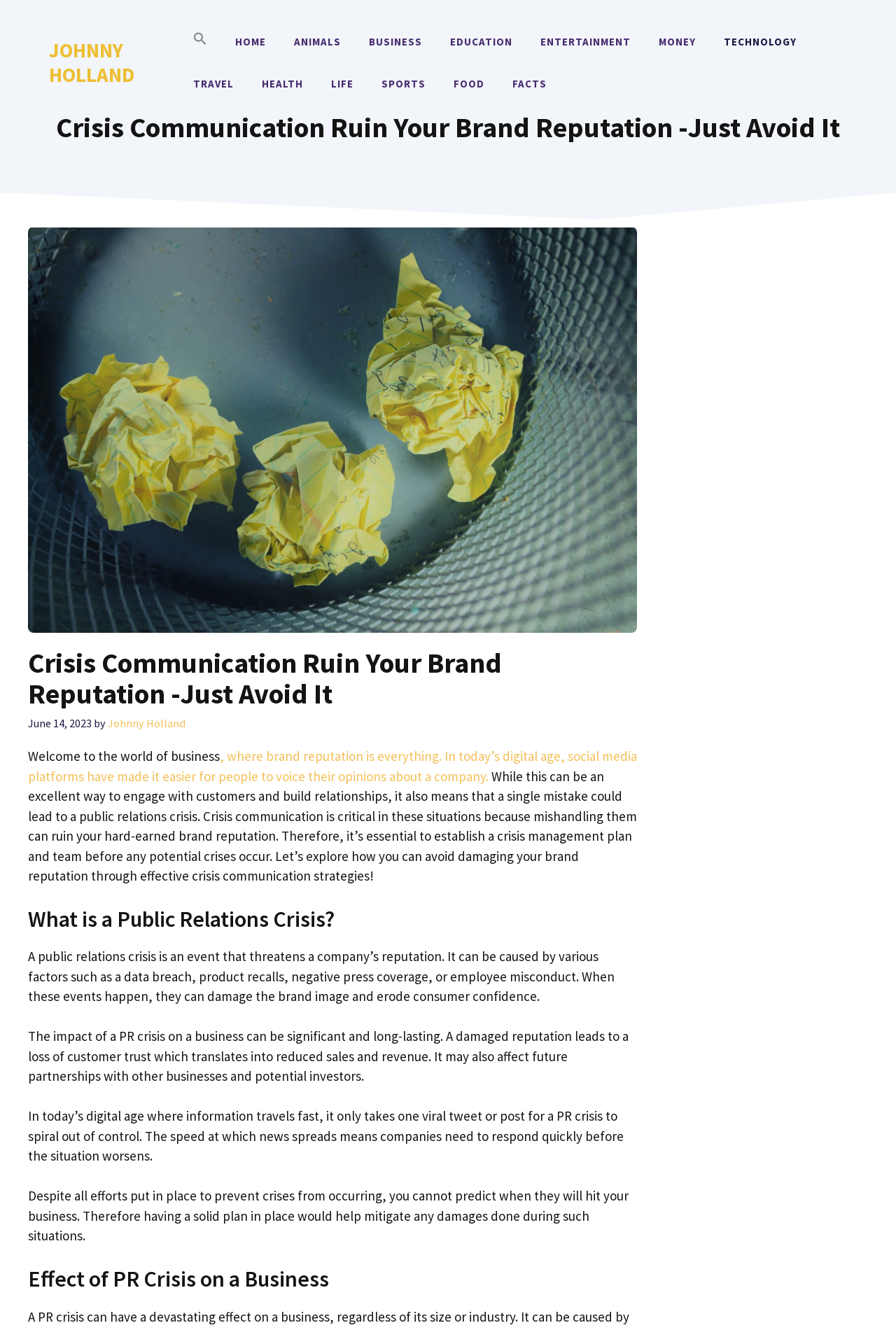Determine the bounding box coordinates for the clickable element to execute this instruction: "Learn about crisis communication". Provide the coordinates as four float numbers between 0 and 1, i.e., [left, top, right, bottom].

[0.031, 0.562, 0.711, 0.59]